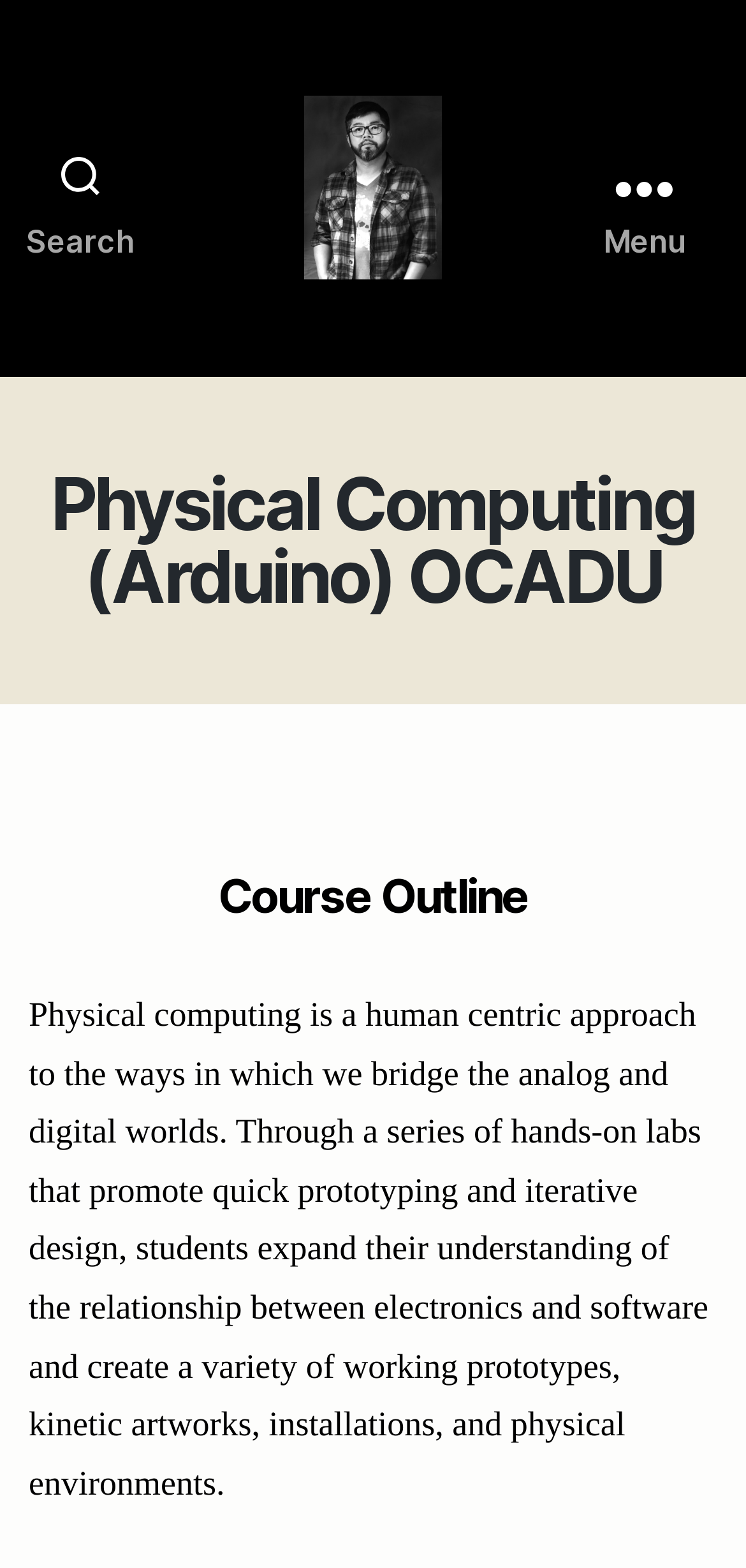Kindly respond to the following question with a single word or a brief phrase: 
Who is the author of the portfolio?

Frank Jing Zhang